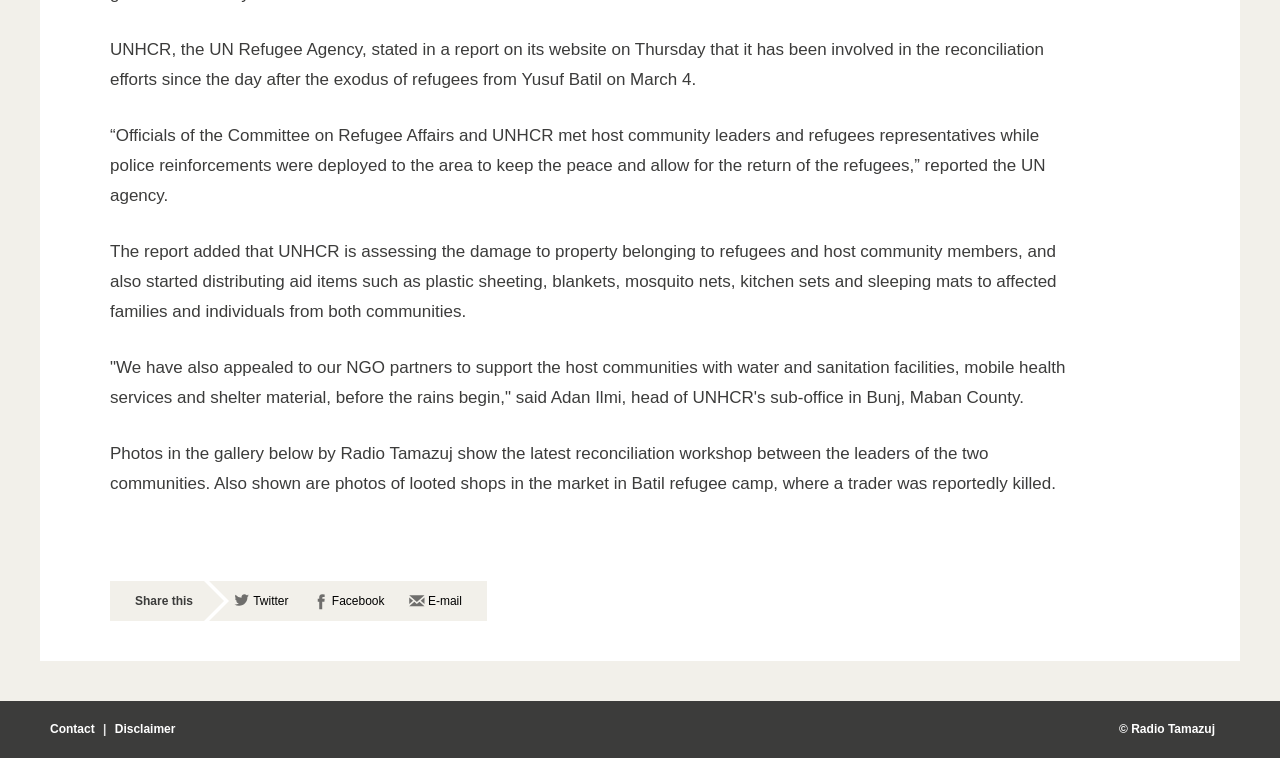Can you find the bounding box coordinates for the UI element given this description: "Facebook"? Provide the coordinates as four float numbers between 0 and 1: [left, top, right, bottom].

[0.244, 0.783, 0.3, 0.802]